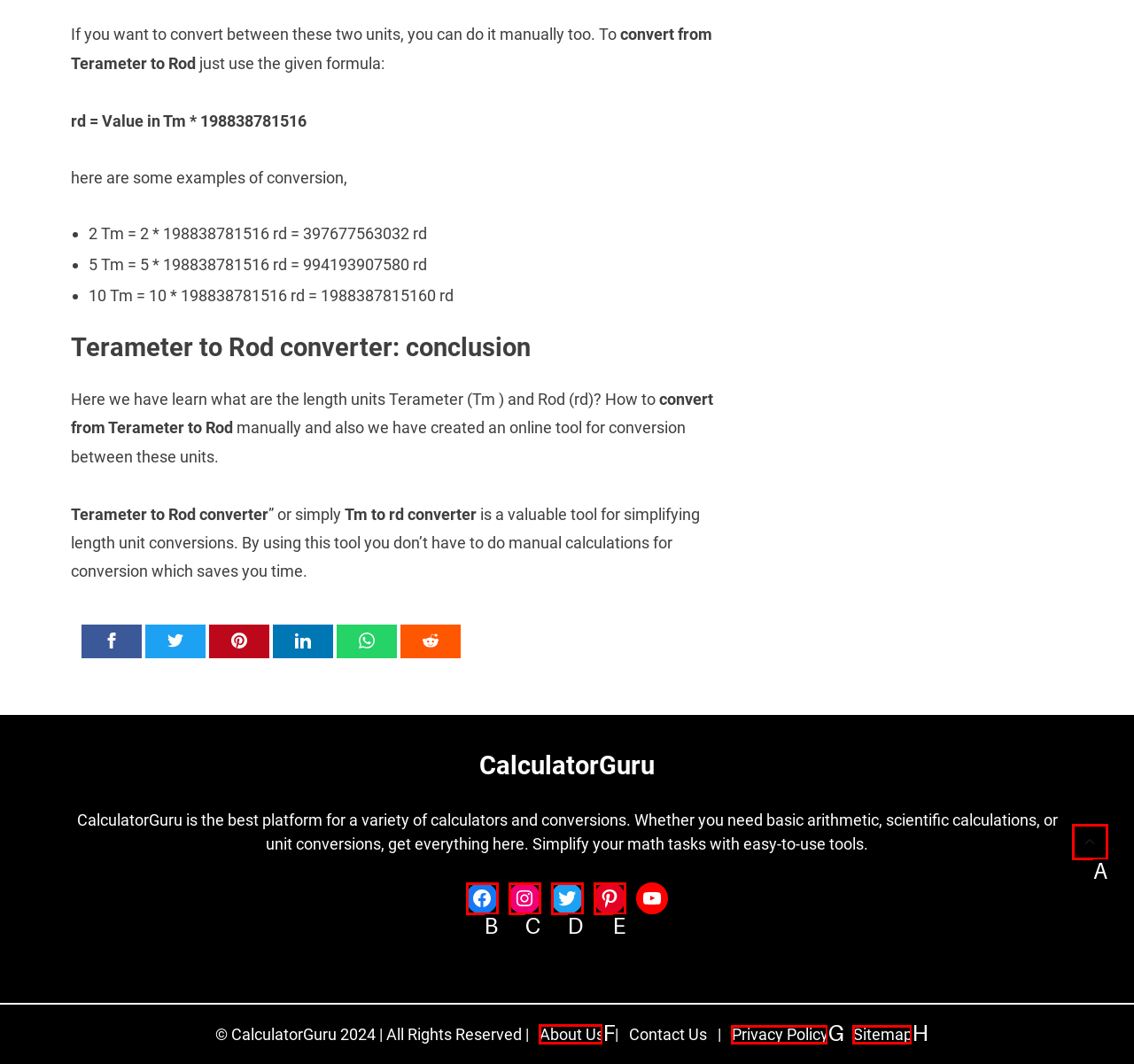From the given options, indicate the letter that corresponds to the action needed to complete this task: View the 'IMUSA IMU-25012TGT Bistro Saute Pan 12-Inch, Black' product details. Respond with only the letter.

None